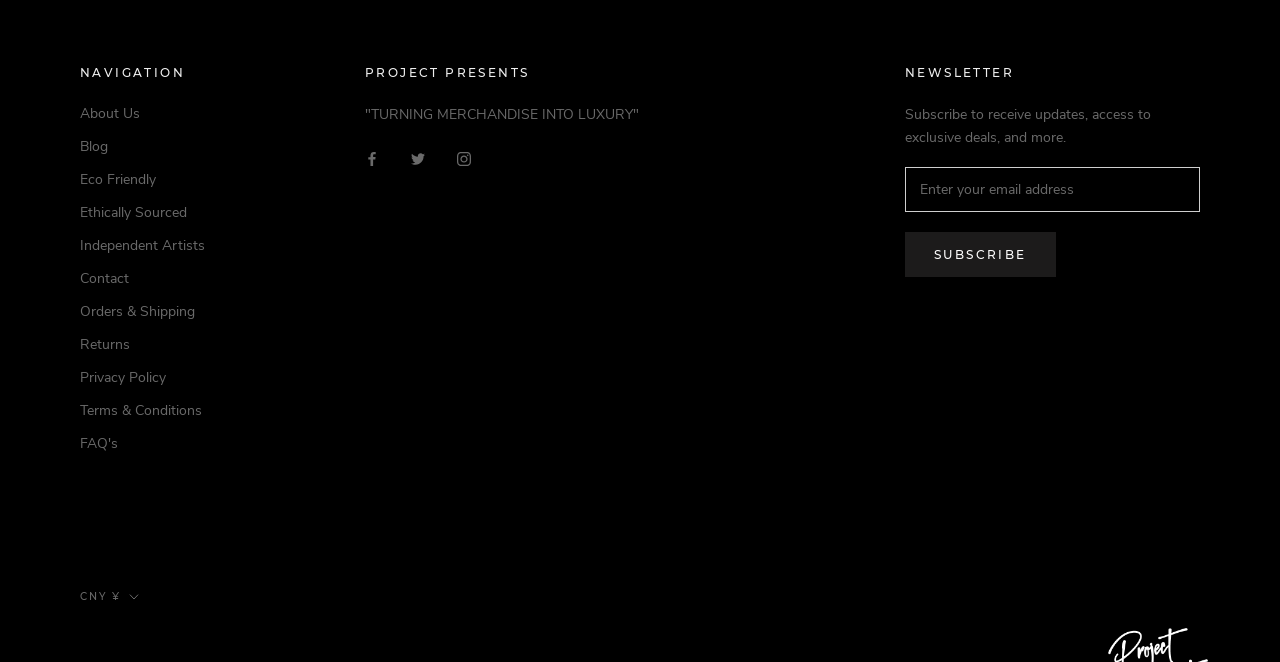What type of information can be found in the 'About Us' section?
Using the information from the image, answer the question thoroughly.

The 'About Us' section is typically used to provide information about a company, its mission, values, and history, so it can be inferred that this section will contain company information.